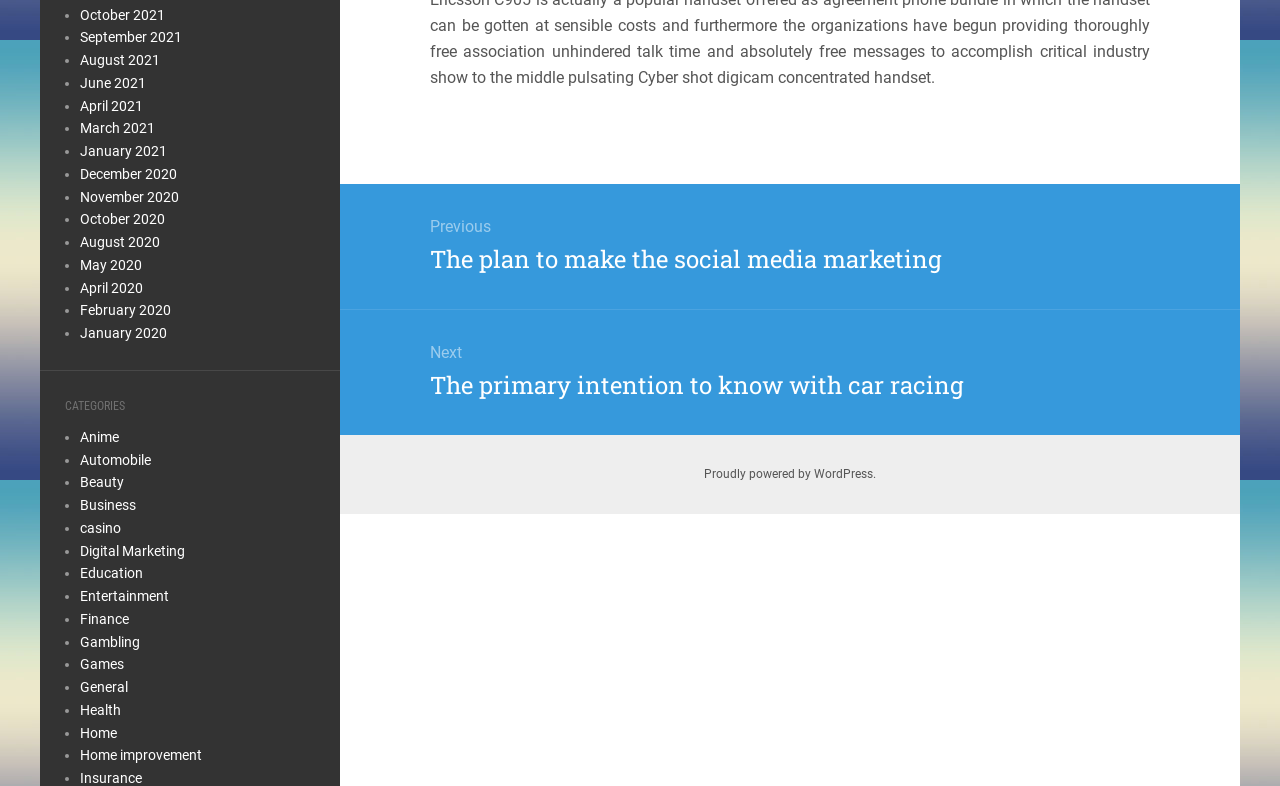Using the element description provided, determine the bounding box coordinates in the format (top-left x, top-left y, bottom-right x, bottom-right y). Ensure that all values are floating point numbers between 0 and 1. Element description: May 2020

[0.062, 0.327, 0.111, 0.347]